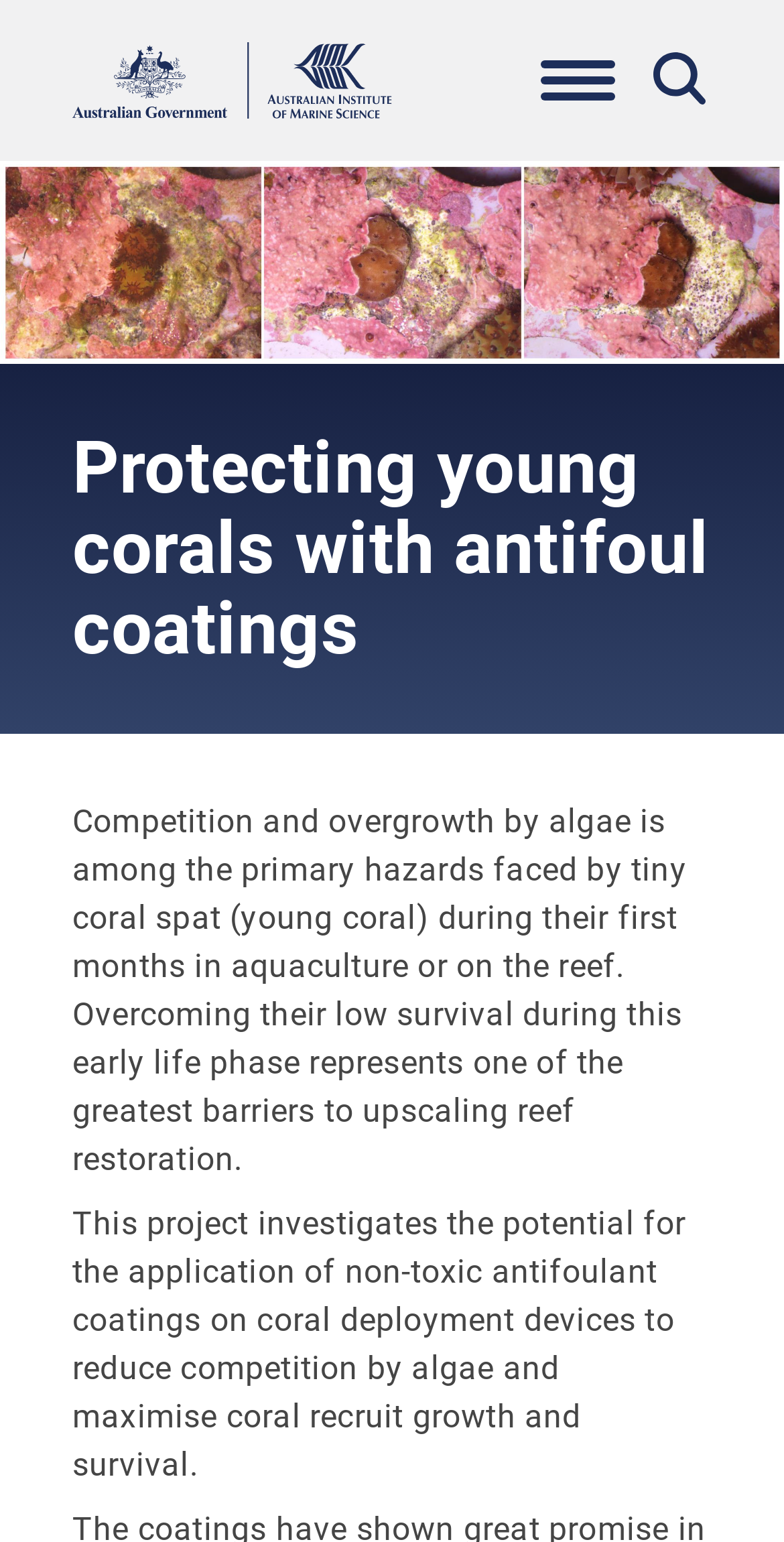Describe all the key features of the webpage in detail.

The webpage is about protecting young corals with antifoul coatings. At the top left corner, there is a "Skip to main content" link. Next to it, on the top center, is a "Home" link accompanied by a small "Home" icon. The main navigation menu is located at the top right corner, with a "Toggle Search" button at the far right. 

Below the navigation menu, there is a large image taking up the full width of the page, showing CCA overgrowth. 

The main content of the webpage starts below the image, with a heading "Protecting young corals with antifoul coatings". Below the heading, there are two paragraphs of text. The first paragraph explains that young coral spat face hazards from competition and overgrowth by algae during their early life phase, and overcoming this low survival rate is a major barrier to upscaling reef restoration. The second paragraph describes a project that investigates the use of non-toxic antifoulant coatings on coral deployment devices to reduce competition by algae and maximize coral growth and survival.